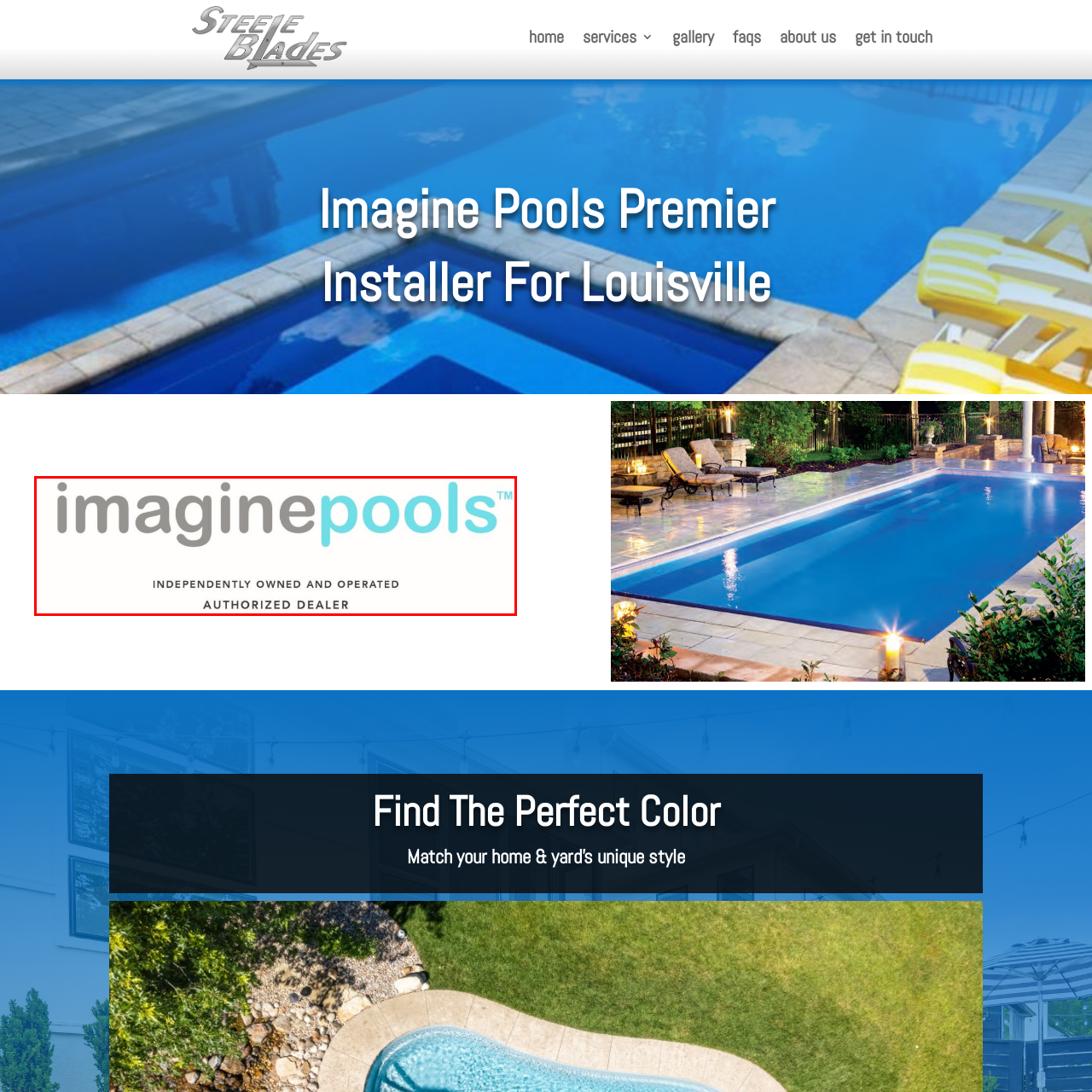What type of solutions does Imagine Pools offer?
Focus on the section marked by the red bounding box and elaborate on the question as thoroughly as possible.

The clean, contemporary design of the logo reflects a professional image, appealing to potential customers looking for high-quality pool solutions, which implies that Imagine Pools offers solutions related to swimming pools and outdoor living.